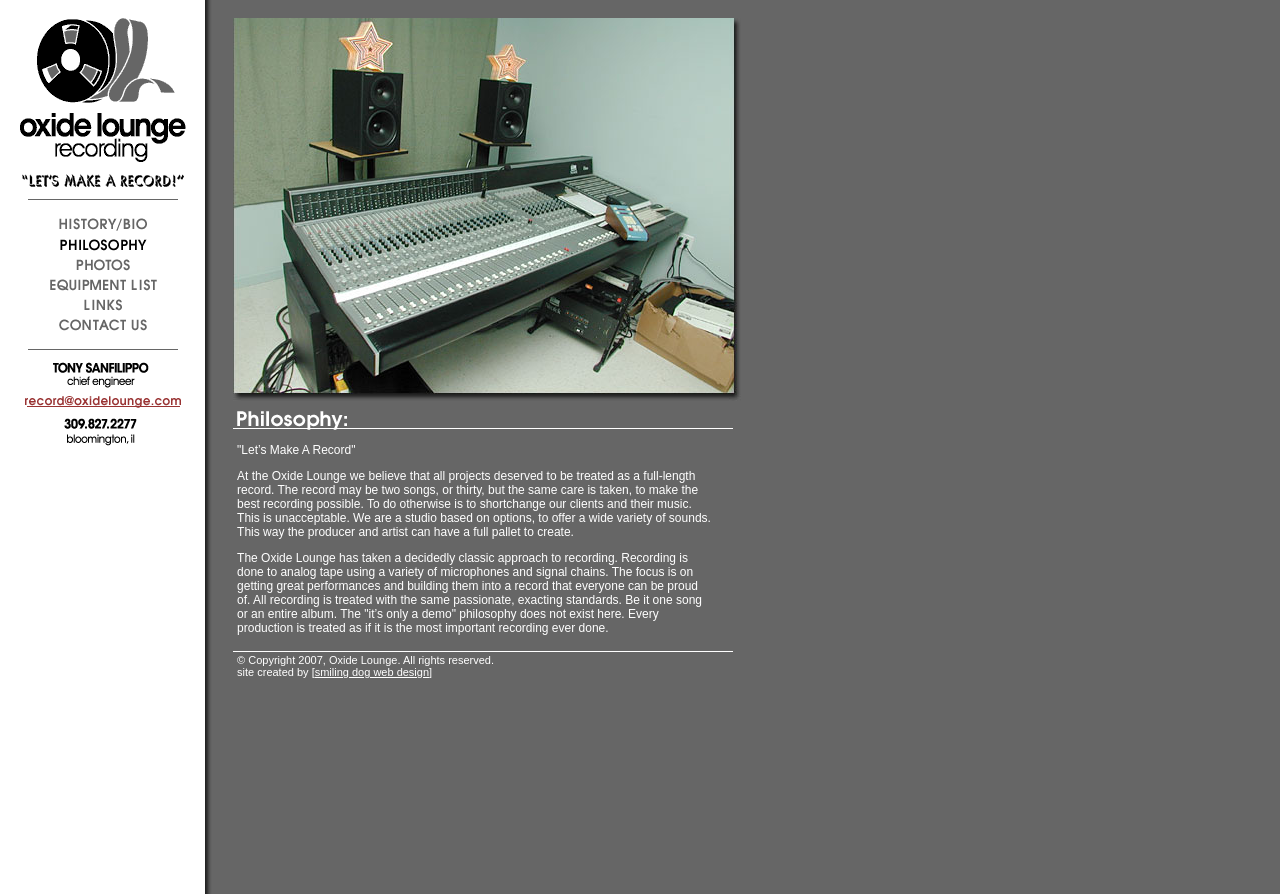What is the philosophy of Oxide Lounge?
Using the visual information, reply with a single word or short phrase.

Recording philosophy